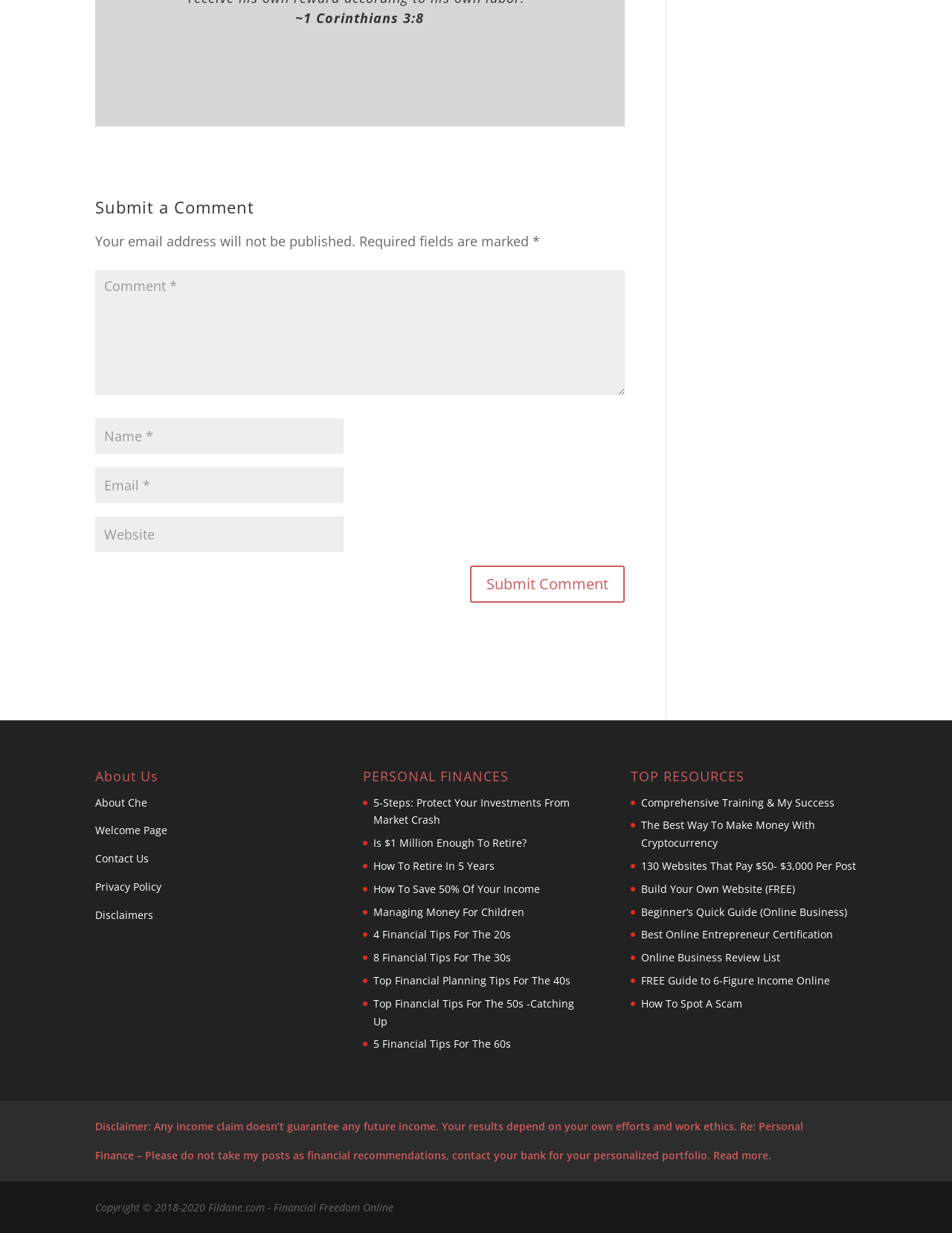How many textboxes are there for submitting a comment?
Answer briefly with a single word or phrase based on the image.

4